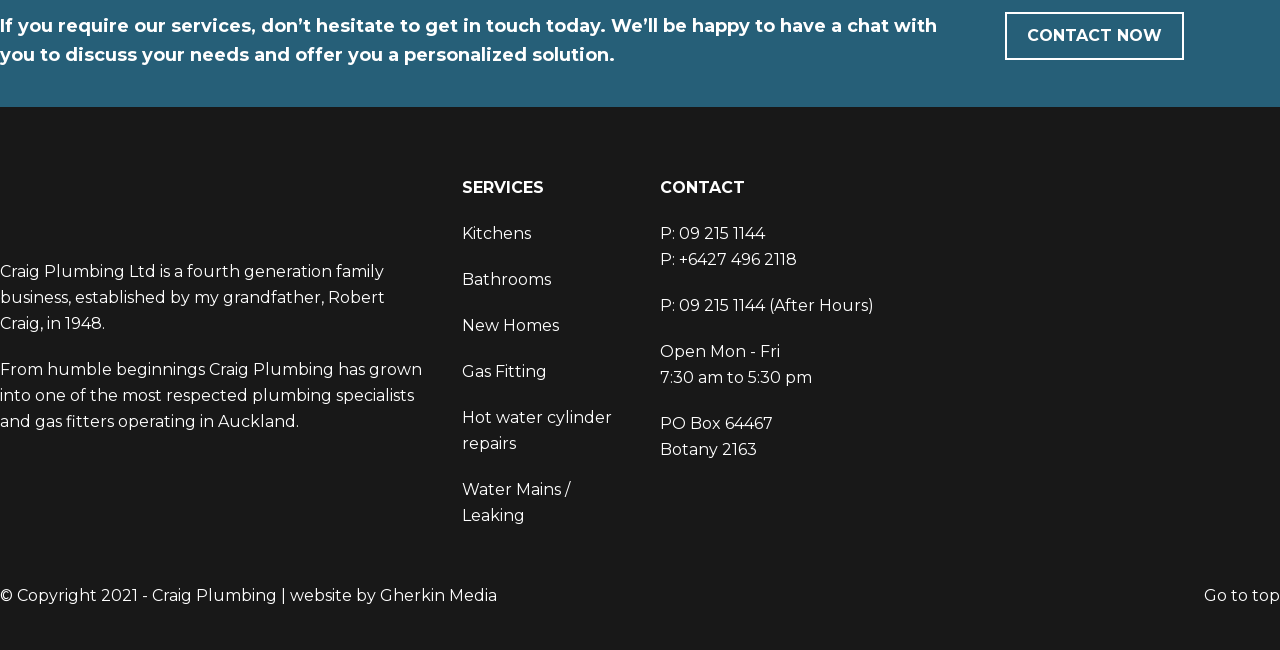Determine the bounding box coordinates of the clickable region to carry out the instruction: "Go to top of the page".

[0.941, 0.902, 1.0, 0.931]